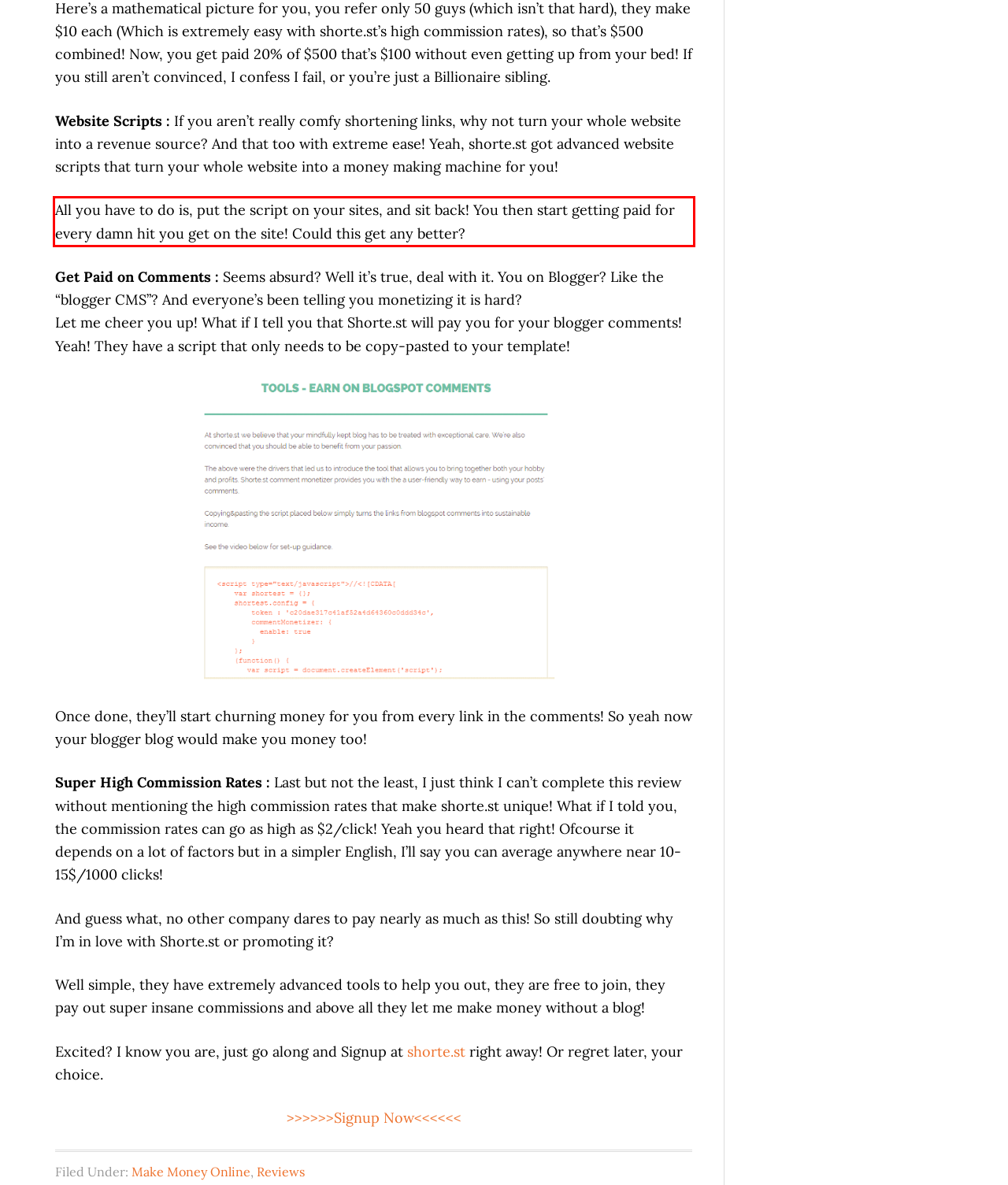With the provided screenshot of a webpage, locate the red bounding box and perform OCR to extract the text content inside it.

All you have to do is, put the script on your sites, and sit back! You then start getting paid for every damn hit you get on the site! Could this get any better?